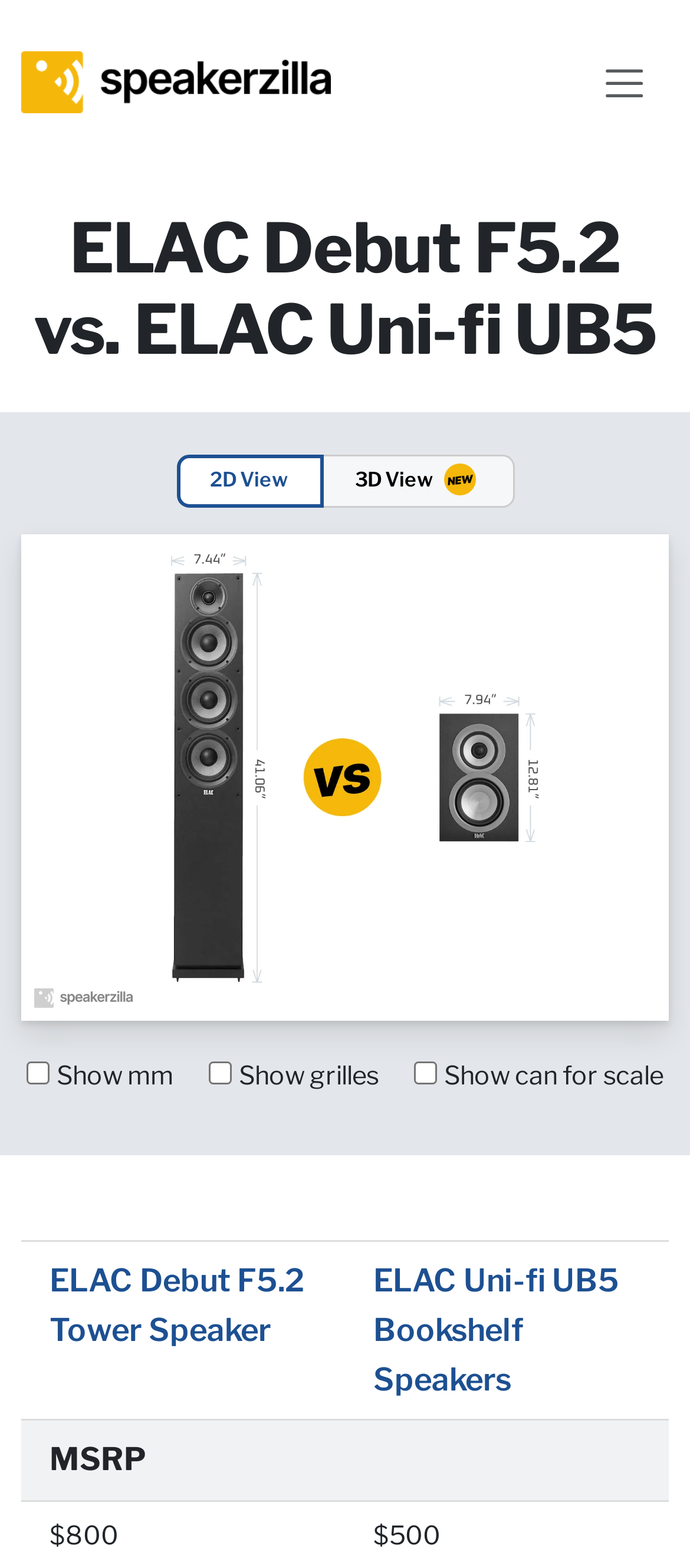Identify the bounding box coordinates of the part that should be clicked to carry out this instruction: "Click the SpeakerZilla Logo".

[0.031, 0.027, 0.479, 0.078]